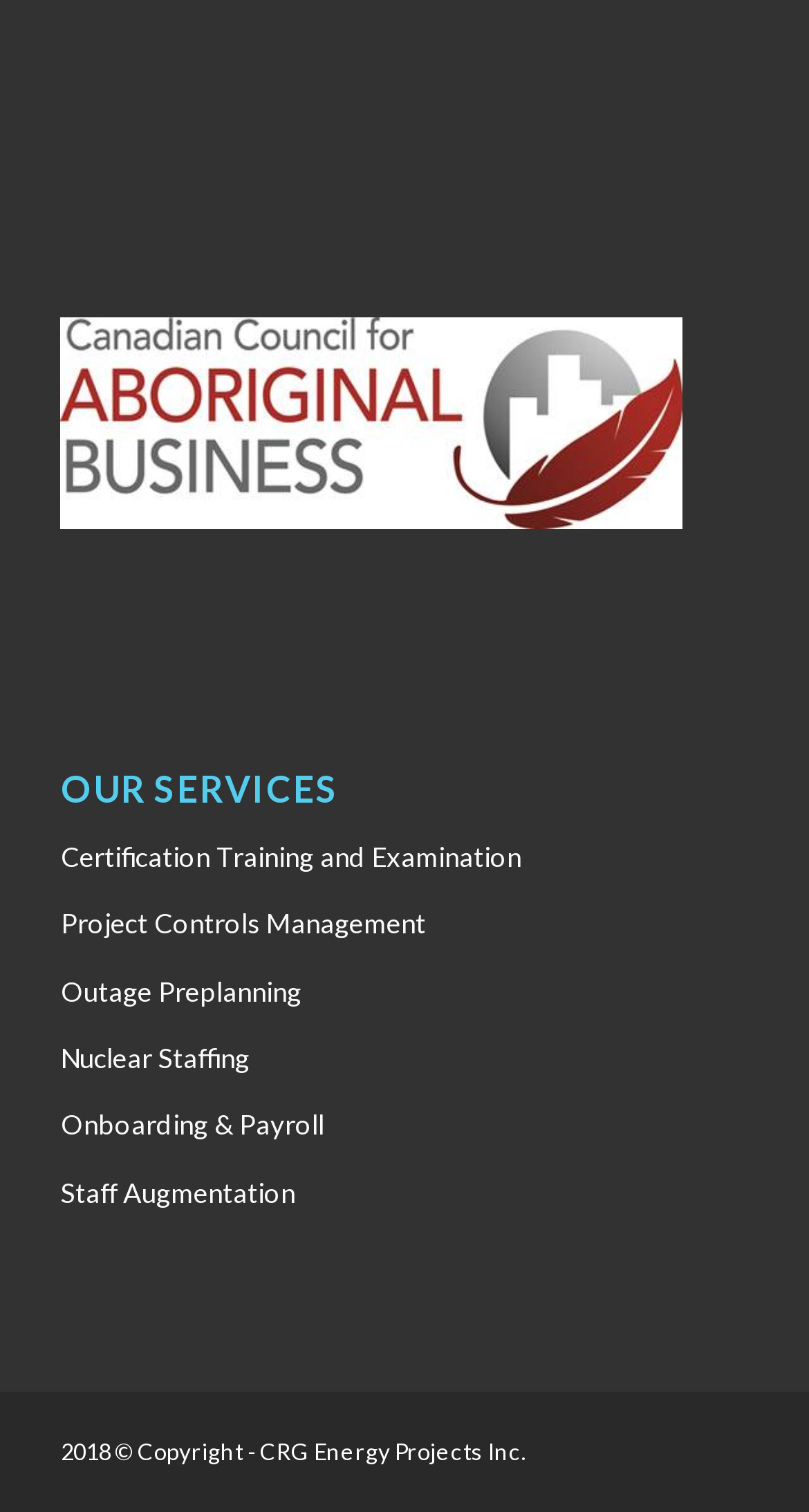How many services are listed under 'OUR SERVICES'?
Your answer should be a single word or phrase derived from the screenshot.

6